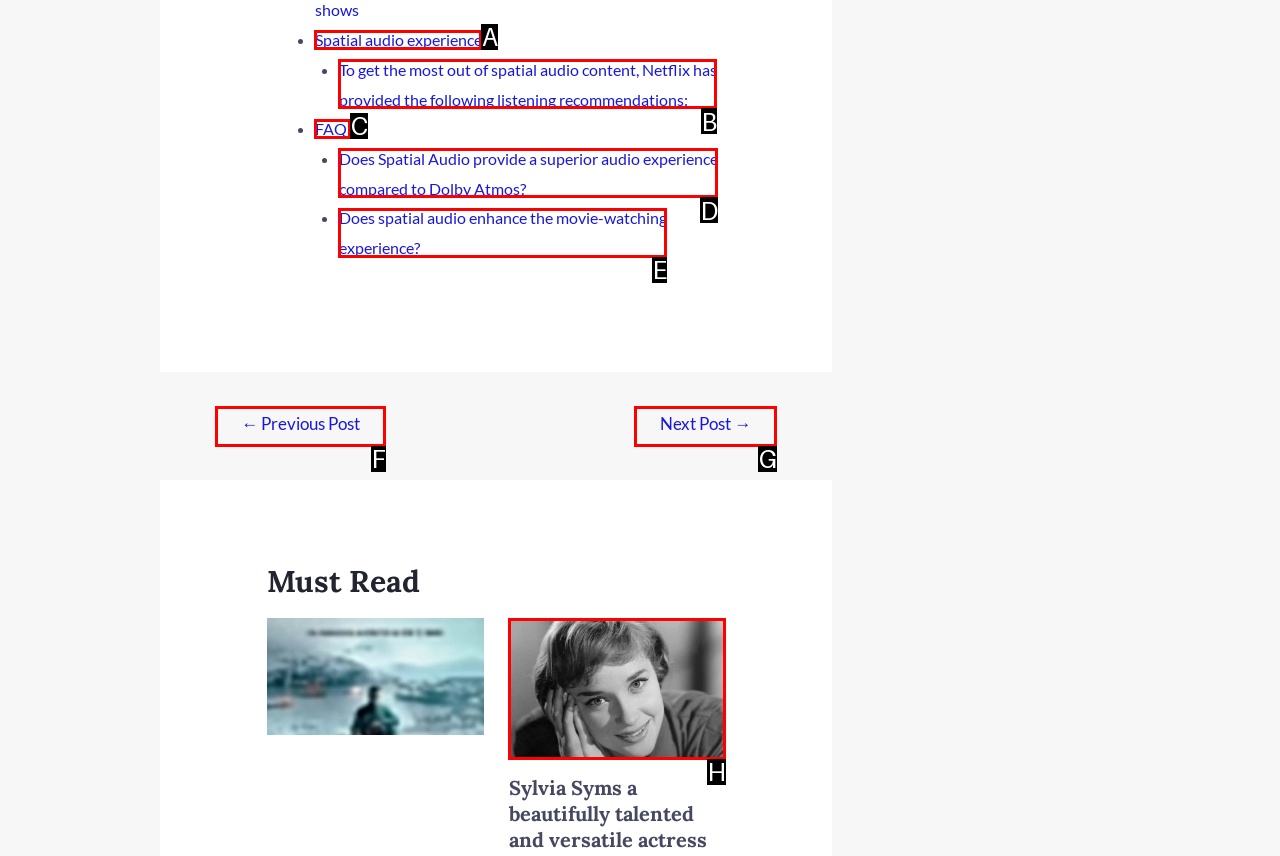Identify the correct UI element to click for the following task: Check 'Sylvia Syms/Age at death 89 years, 1934–2023.' image Choose the option's letter based on the given choices.

H